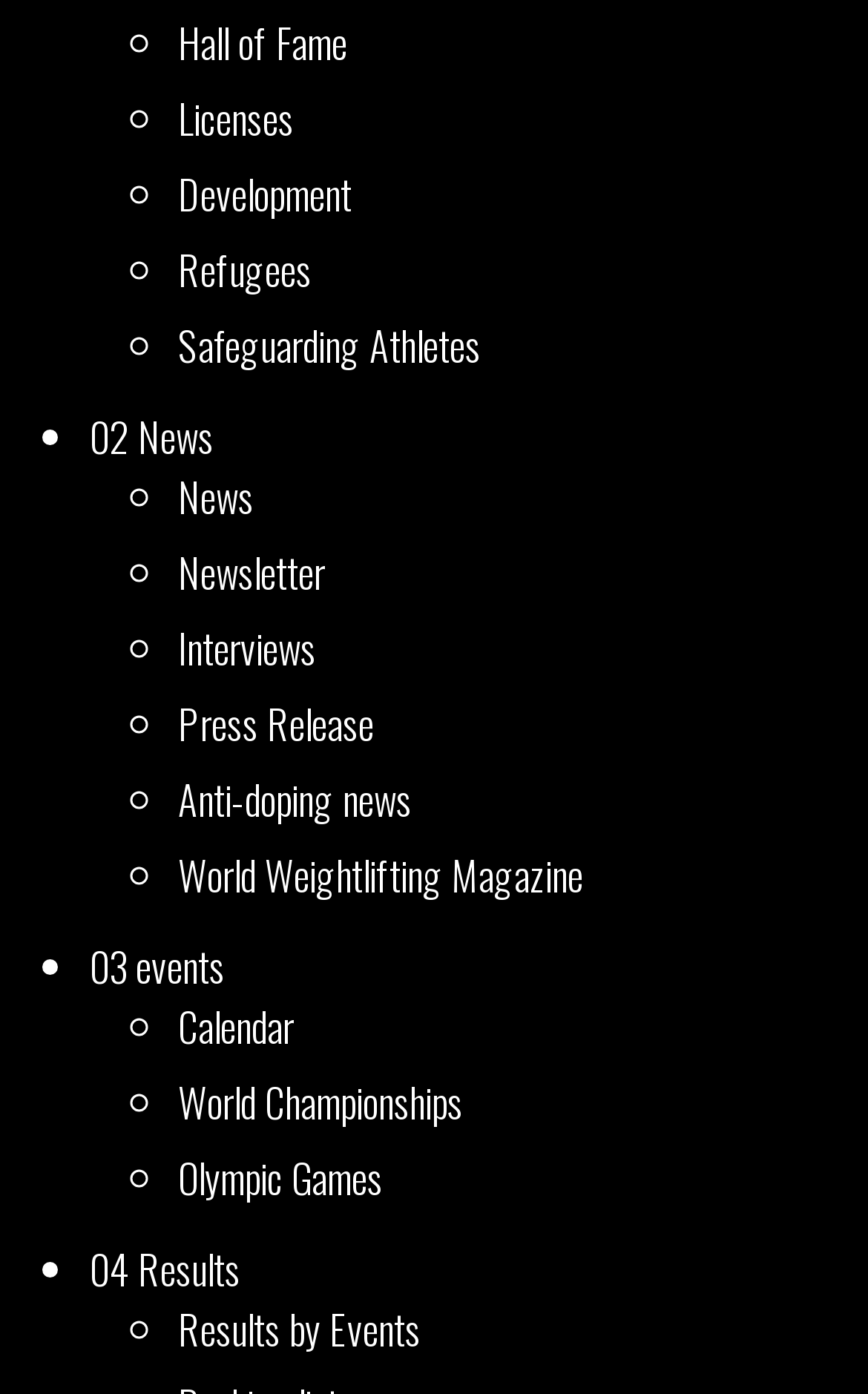What is the second link under the '03 events' category?
Look at the image and respond with a one-word or short phrase answer.

Calendar